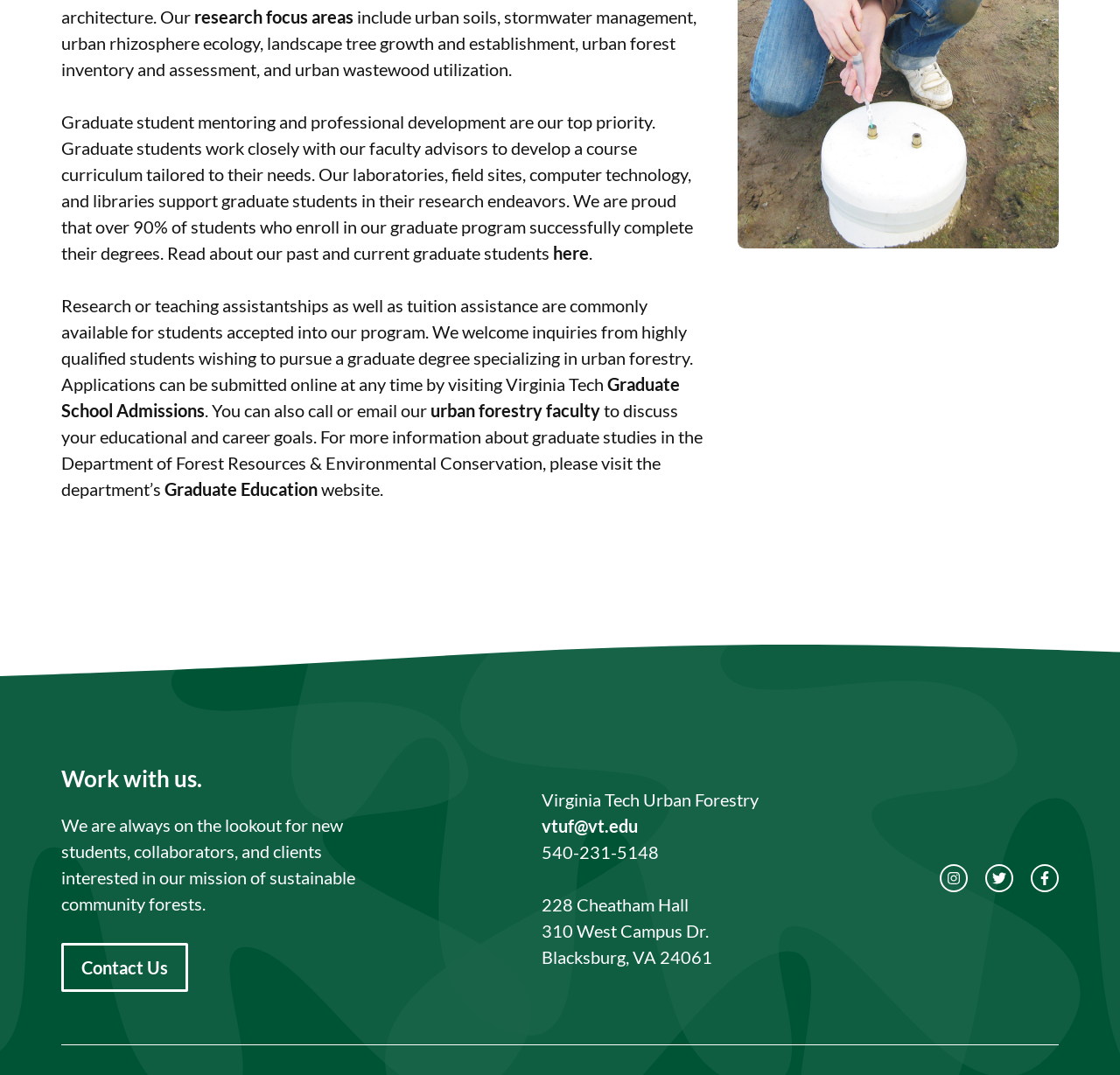Determine the bounding box for the UI element that matches this description: "urban forestry faculty".

[0.384, 0.372, 0.536, 0.391]